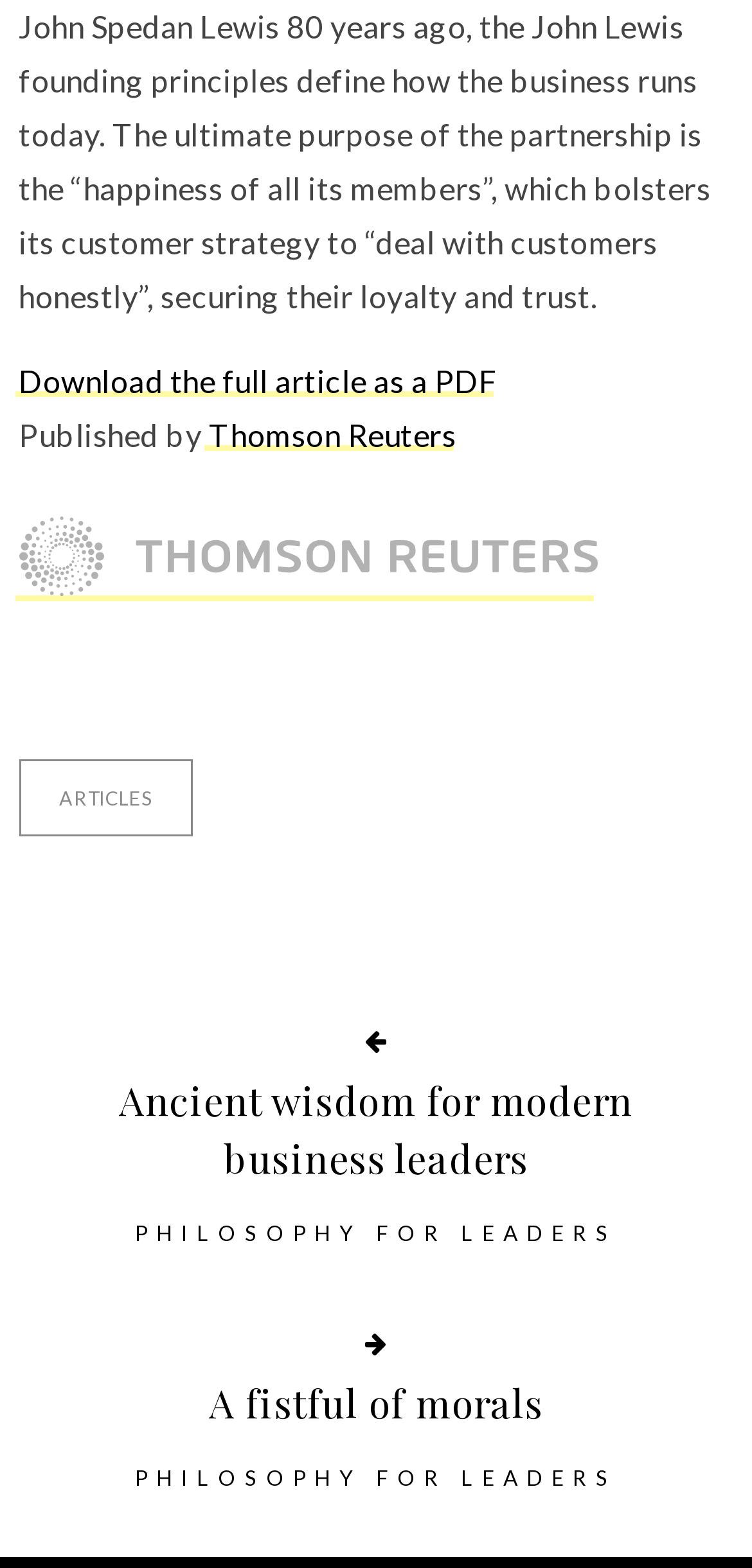Based on the image, please elaborate on the answer to the following question:
How many articles are listed on the page?

I found two link elements with descriptions 'Ancient wisdom for modern business leaders' and 'A fistful of morals' respectively, which seem to be article titles. Therefore, there are two articles listed on the page.